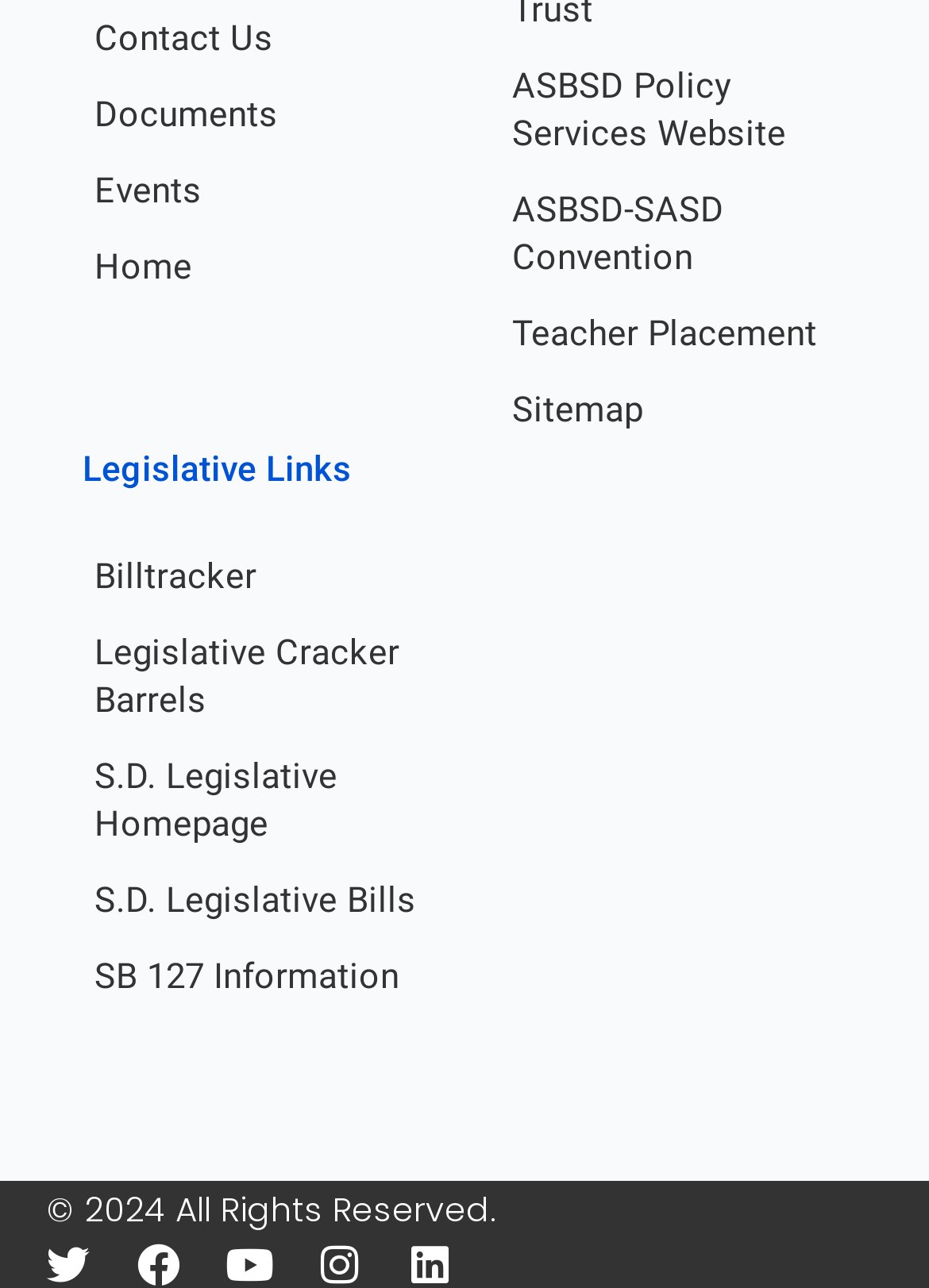How many links are in the top navigation bar?
Answer with a single word or short phrase according to what you see in the image.

3